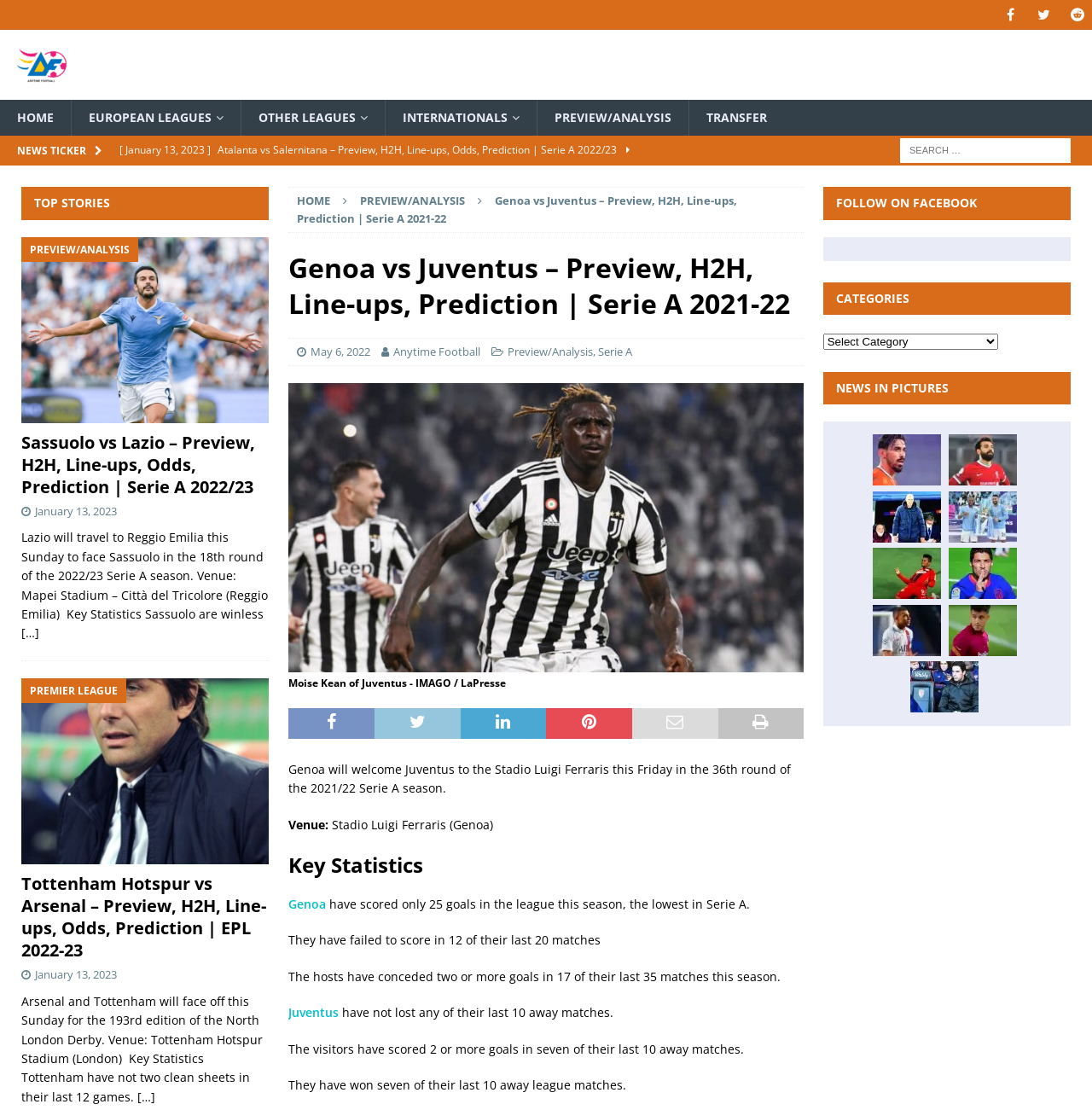What is the name of the league where Tottenham Hotspur will face Arsenal?
Refer to the image and give a detailed answer to the query.

I found the answer by reading the text 'Tottenham Hotspur vs Arsenal – Preview, H2H, Line-ups, Odds, Prediction | EPL 2022-23' which is located under the 'TOP STORIES' section.